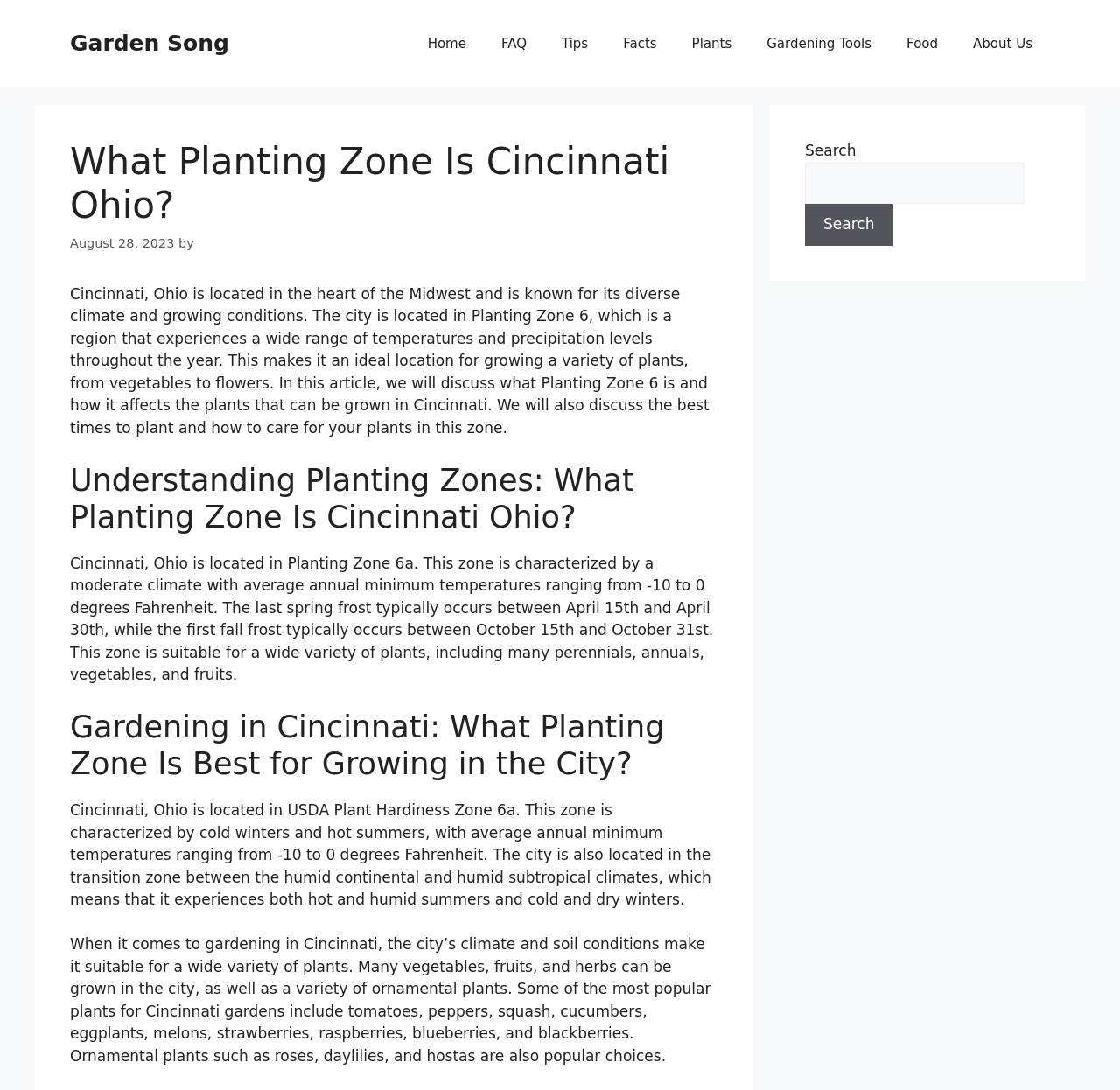Using the information from the screenshot, answer the following question thoroughly:
What type of climate does Cincinnati experience?

The article mentions that Cincinnati is located in the transition zone between the humid continental and humid subtropical climates, which means that it experiences both hot and humid summers and cold and dry winters.